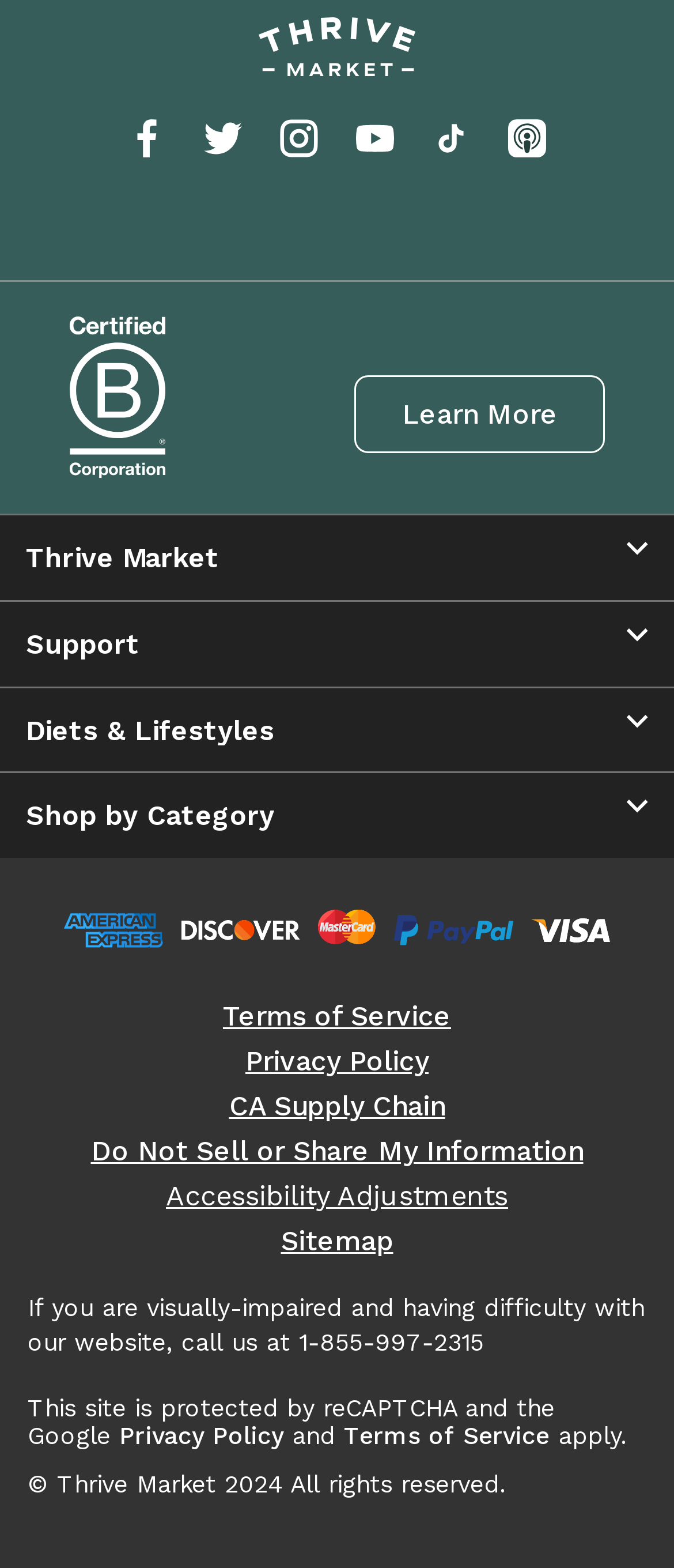Identify the bounding box coordinates for the element you need to click to achieve the following task: "Click on Accessibility Adjustments". Provide the bounding box coordinates as four float numbers between 0 and 1, in the form [left, top, right, bottom].

[0.246, 0.755, 0.754, 0.773]